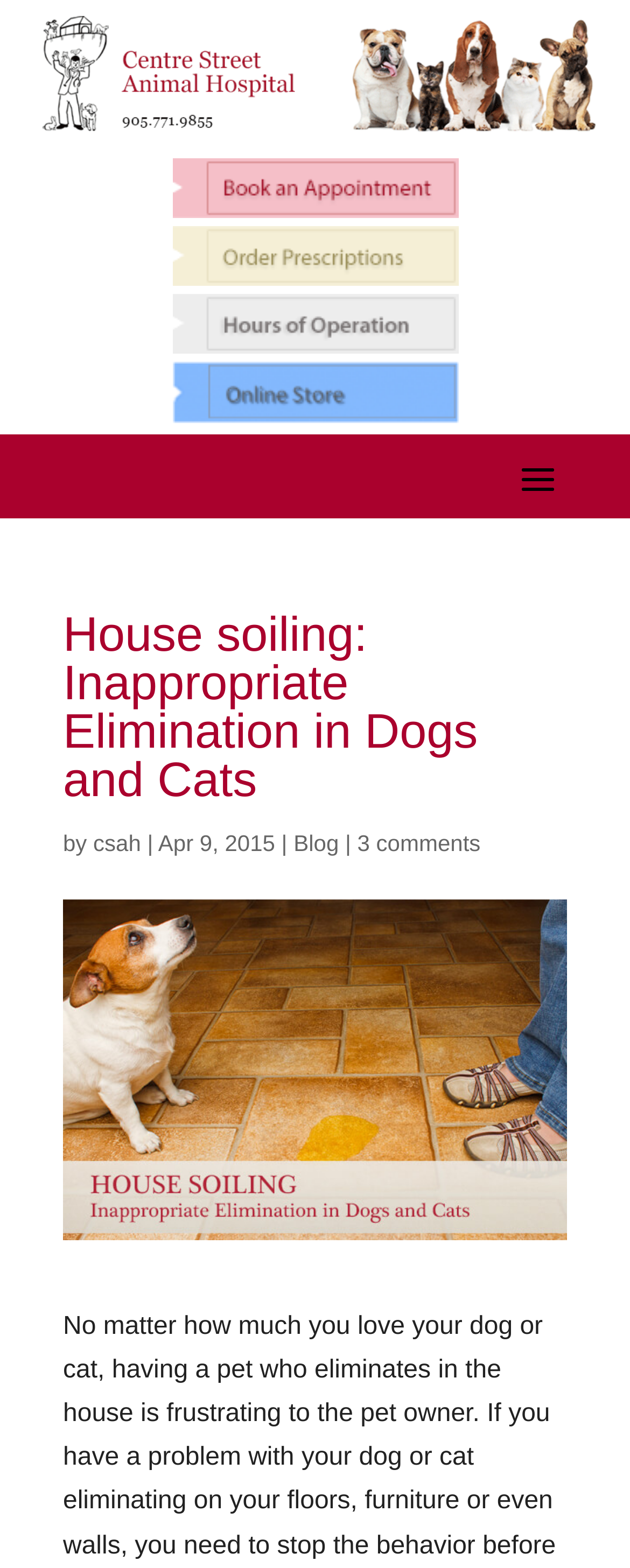Provide a one-word or short-phrase answer to the question:
What is the number of comments on the article?

3